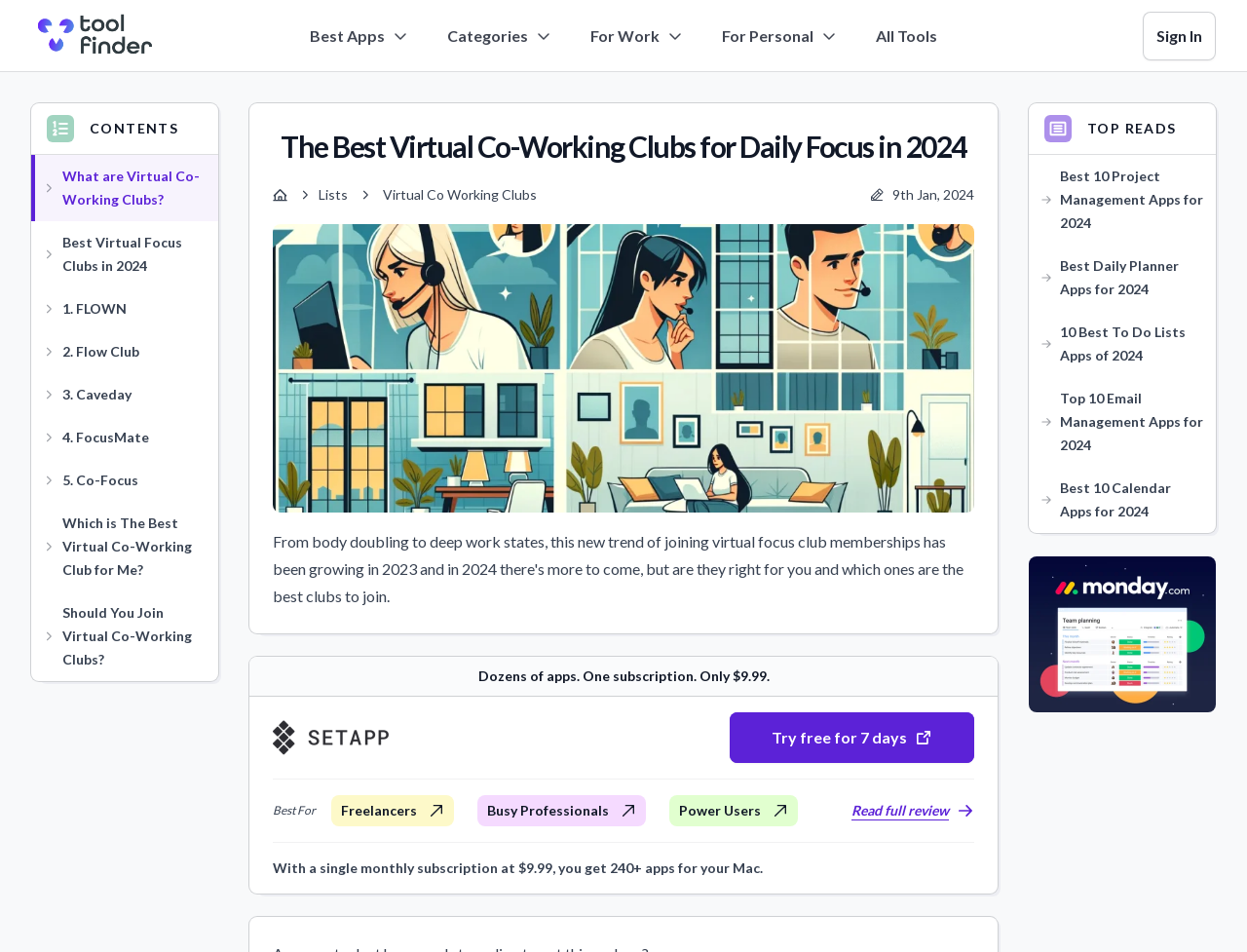What is the category of the 'Co-Focus' virtual co-working club?
Answer briefly with a single word or phrase based on the image.

Best Virtual Focus Clubs